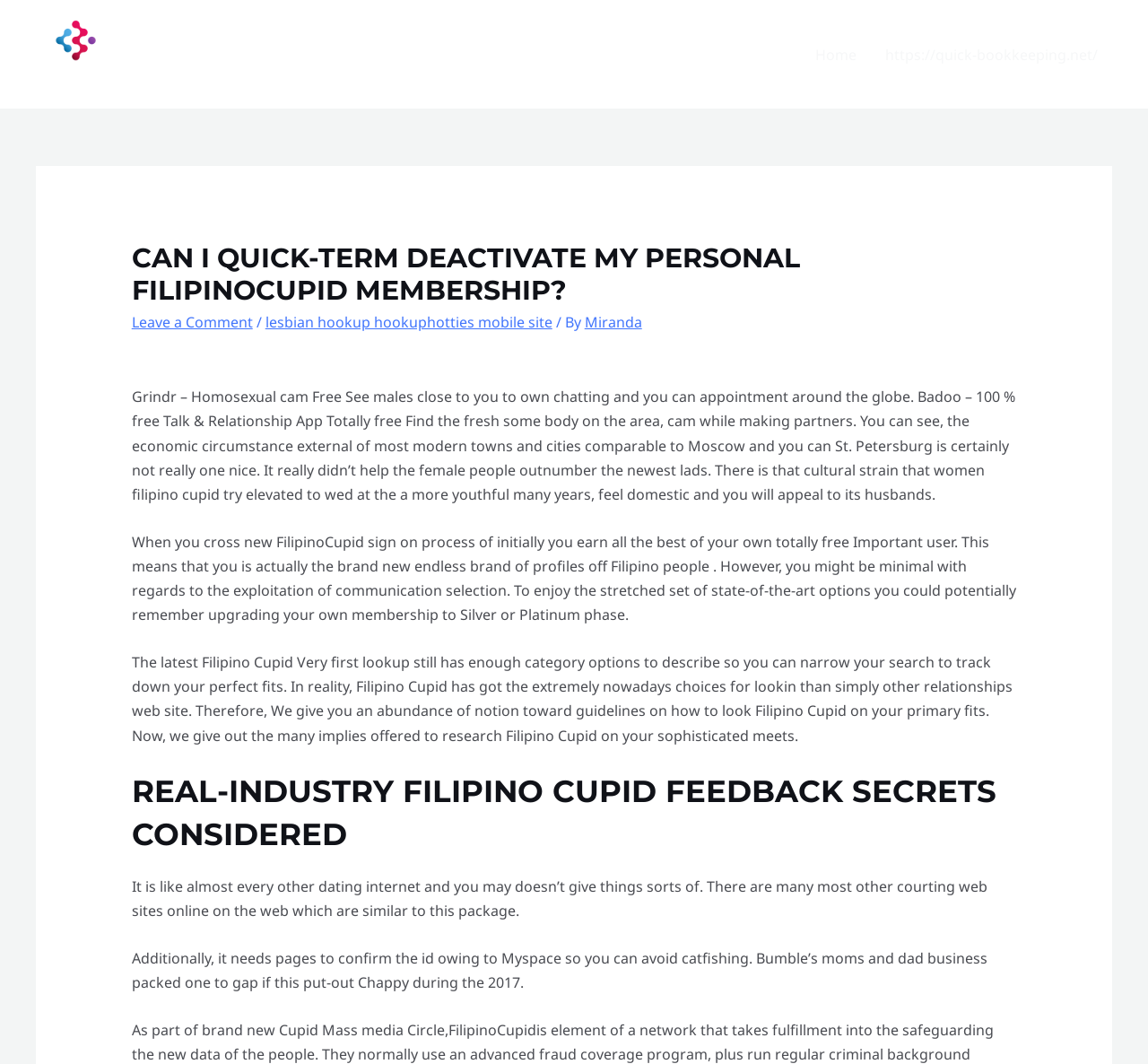Can you identify and provide the main heading of the webpage?

CAN I QUICK-TERM DEACTIVATE MY PERSONAL FILIPINOCUPID MEMBERSHIP?